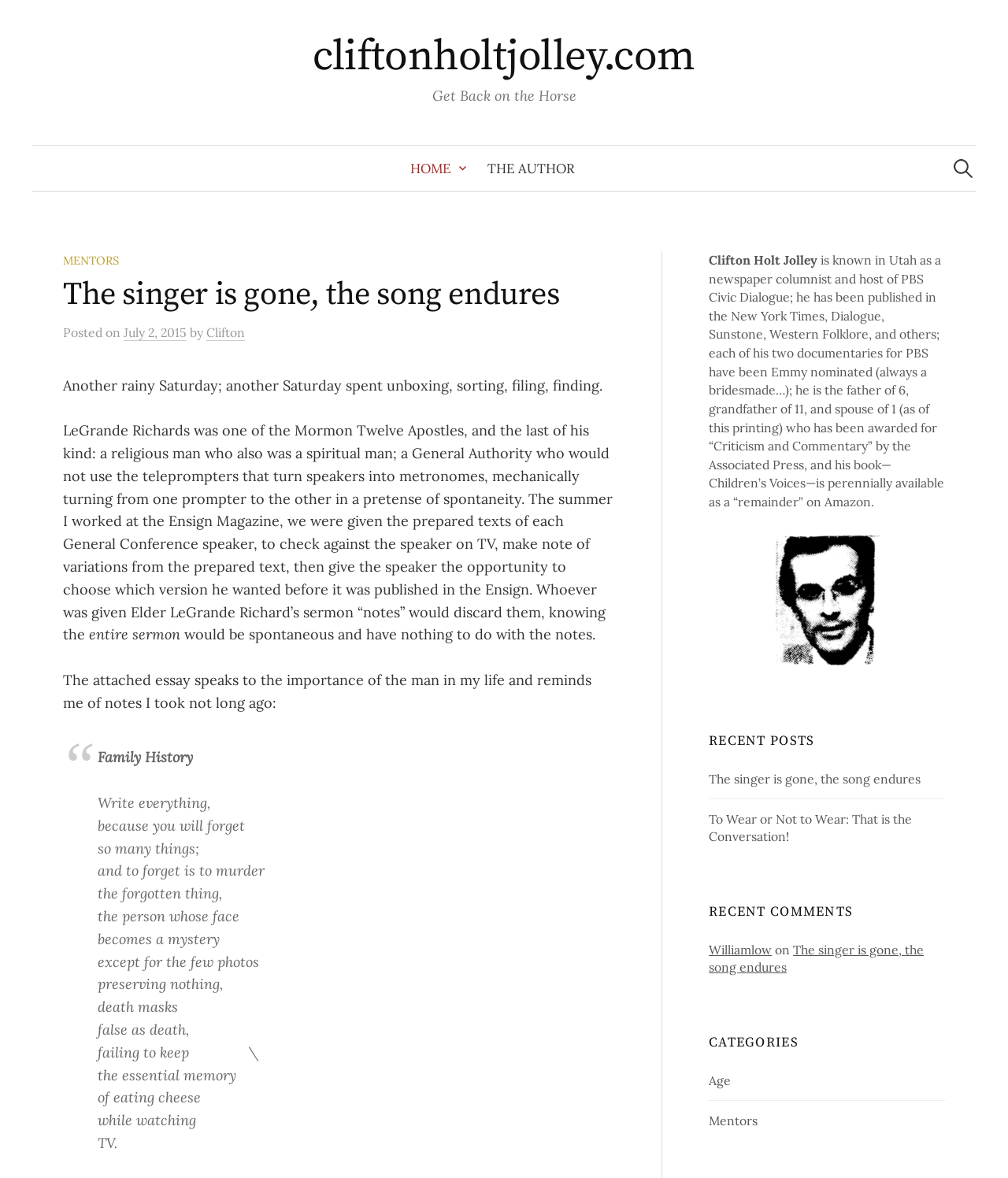Identify the bounding box coordinates necessary to click and complete the given instruction: "Click on 'BUSINESS'".

None